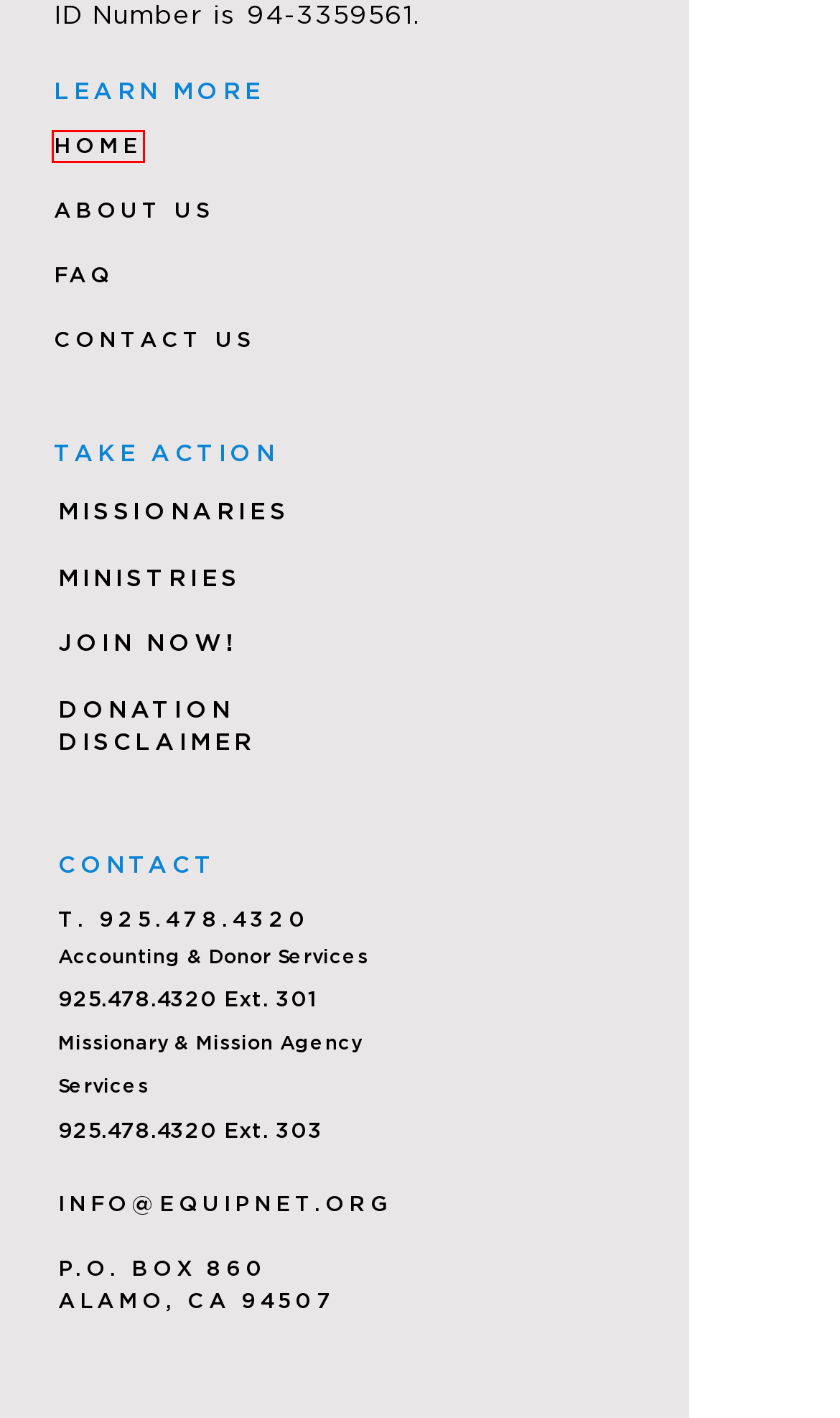You are presented with a screenshot of a webpage that includes a red bounding box around an element. Determine which webpage description best matches the page that results from clicking the element within the red bounding box. Here are the candidates:
A. ABOUT | EquipNet
B. EquipNet | christian nonprofit missionary donation platform
C. Team12
D. JOIN NOW | EquipNet
E. CONTACT | EquipNet
F. Missionaries
G. Donation Disclaimer | EquipNet
H. FAQ | EquipNet

B